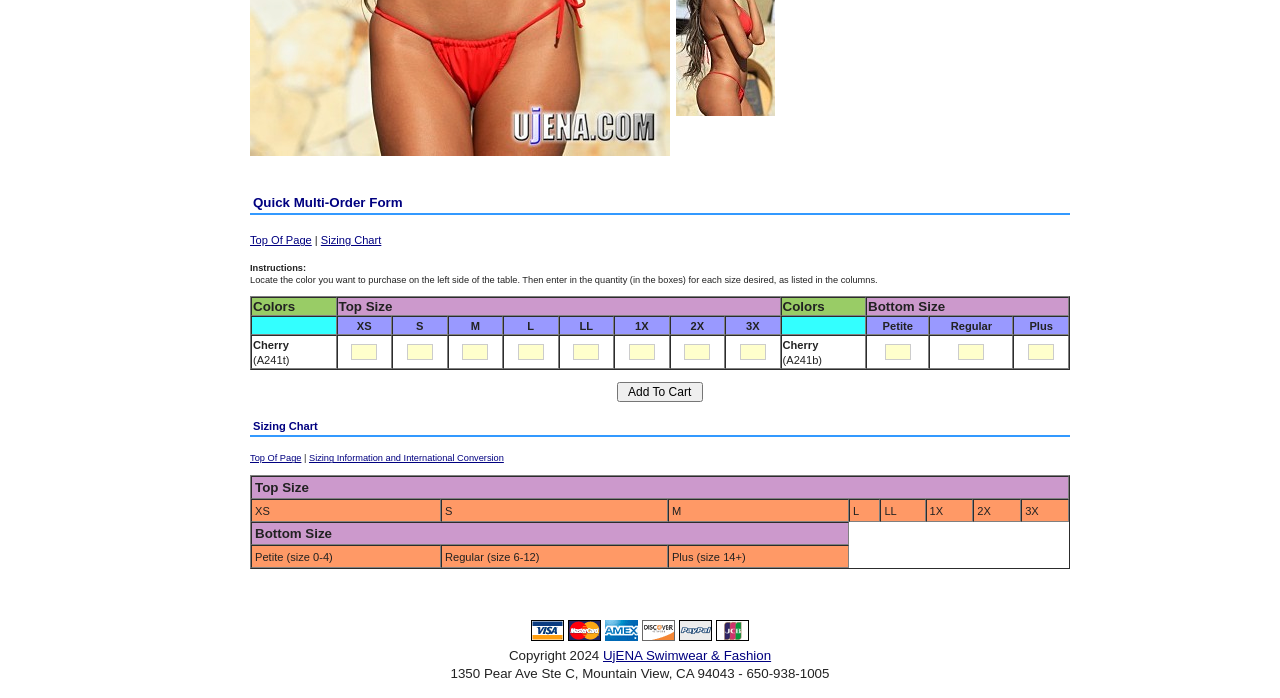Bounding box coordinates should be in the format (top-left x, top-left y, bottom-right x, bottom-right y) and all values should be floating point numbers between 0 and 1. Determine the bounding box coordinate for the UI element described as: Sizing Chart

[0.251, 0.336, 0.298, 0.353]